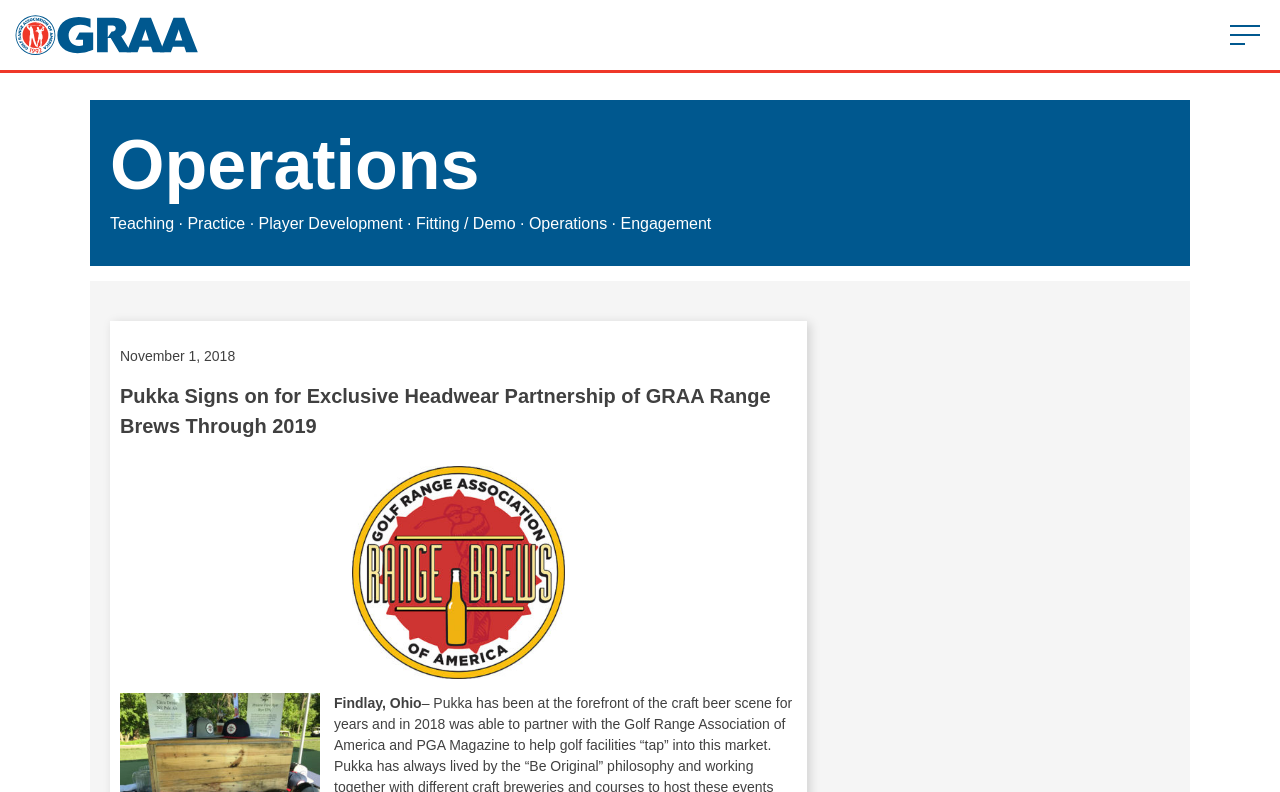What are the categories listed under 'Operations'?
Provide an in-depth and detailed answer to the question.

I found the categories listed under 'Operations' in the webpage, which suggests that they might be different aspects of the company's operations or services being offered.